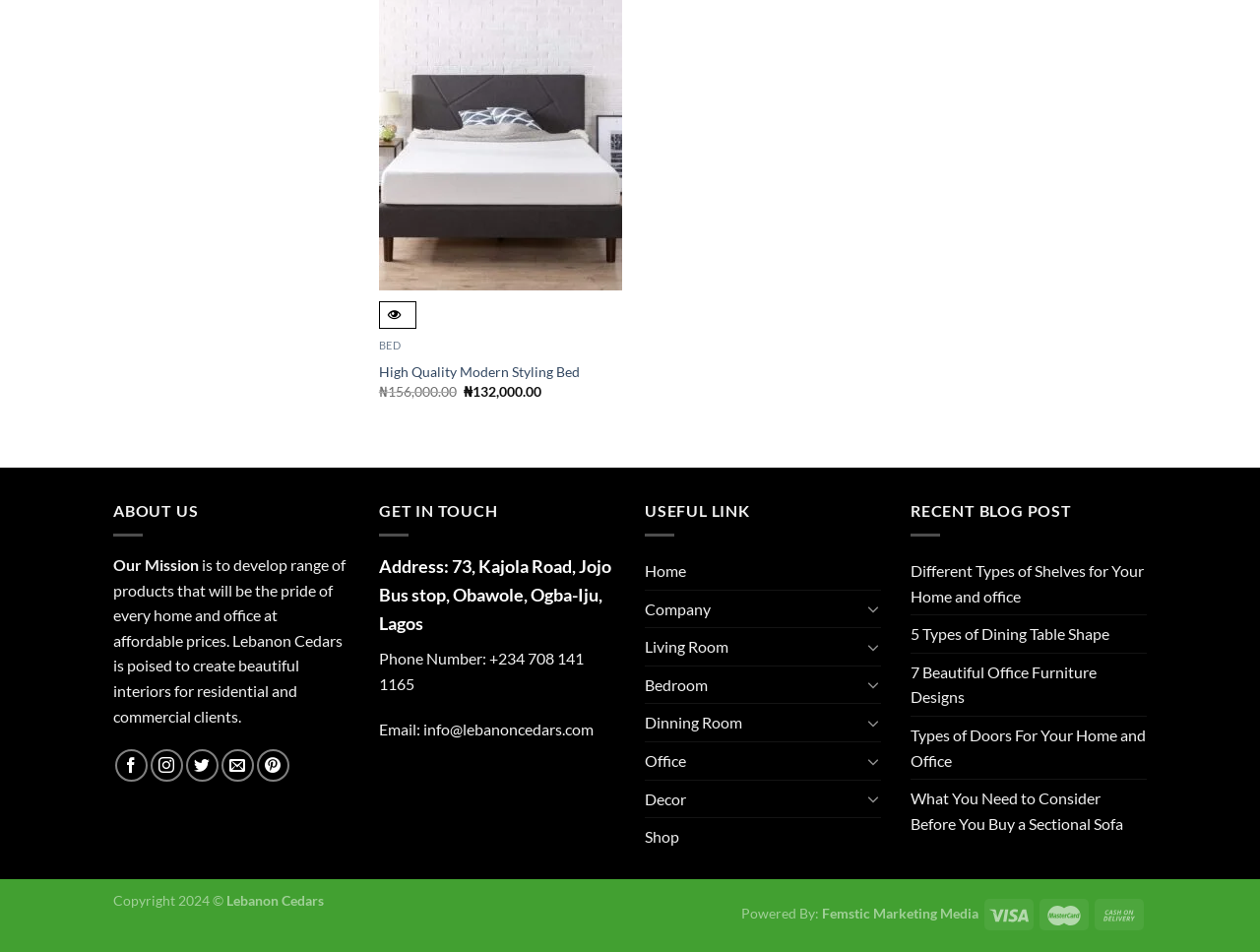Find the bounding box coordinates for the UI element whose description is: "High Quality Modern Styling Bed". The coordinates should be four float numbers between 0 and 1, in the format [left, top, right, bottom].

[0.301, 0.382, 0.46, 0.401]